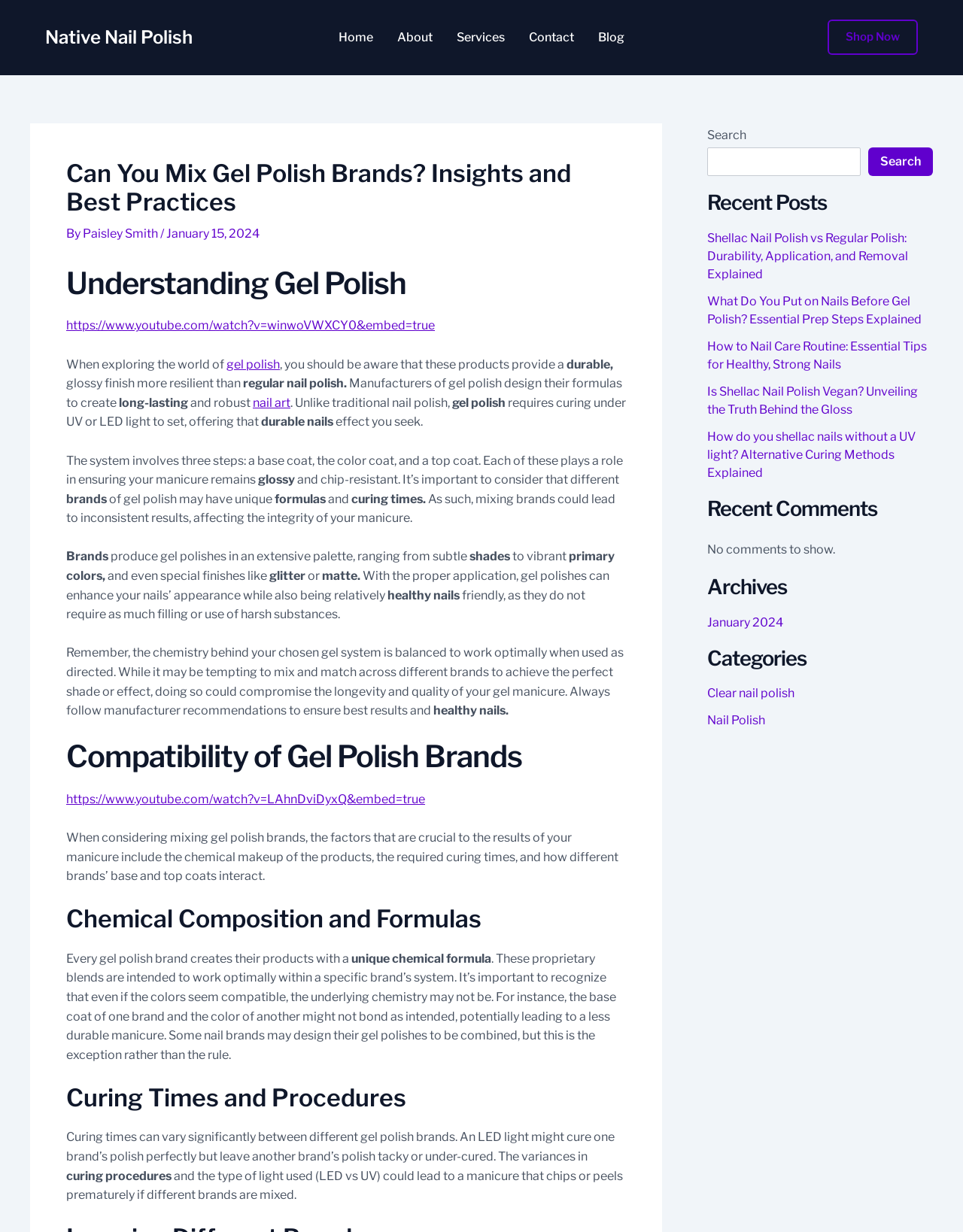Please extract the title of the webpage.

Can You Mix Gel Polish Brands? Insights and Best Practices